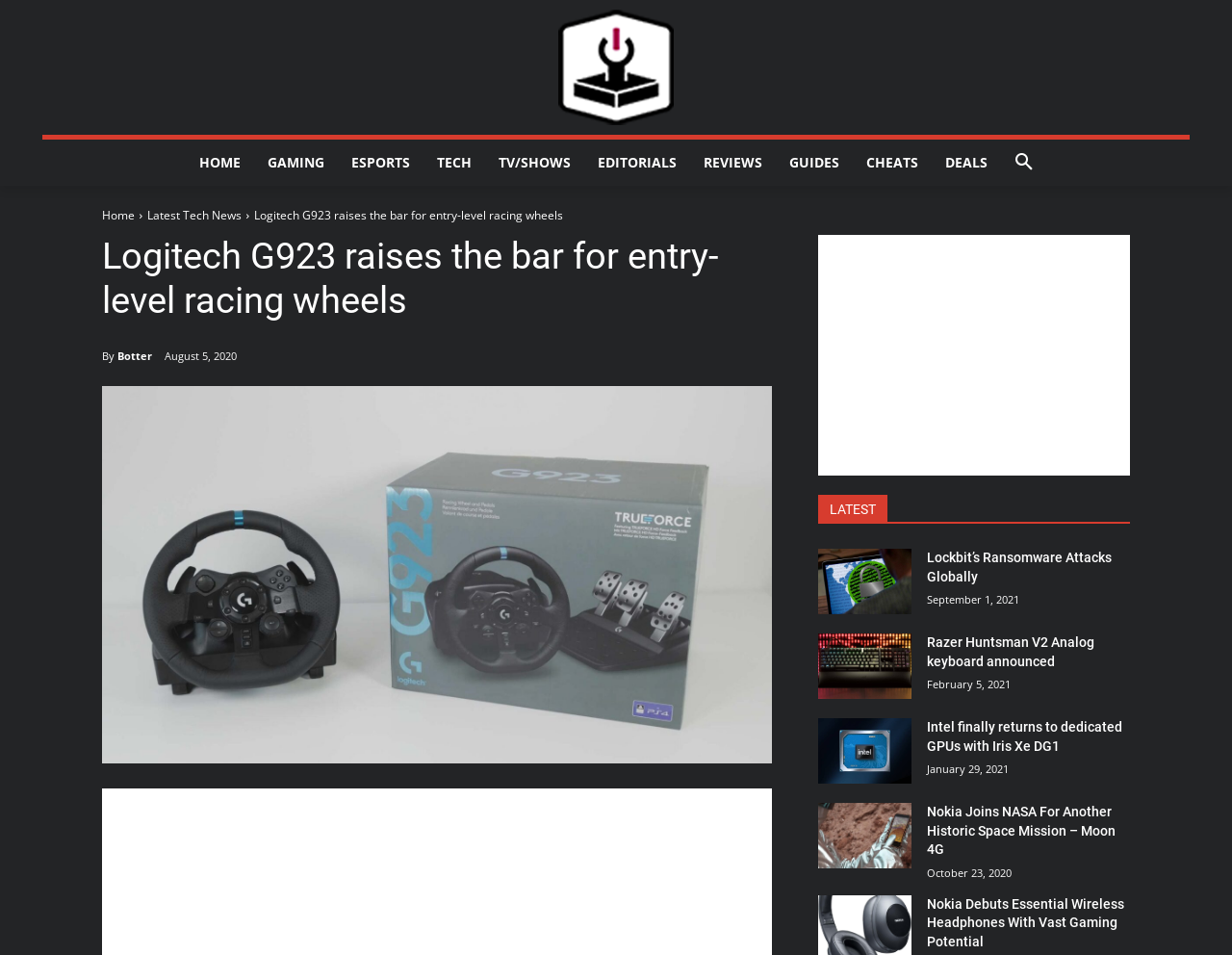What is the name of the author of the article?
Please provide a single word or phrase as your answer based on the image.

Botter